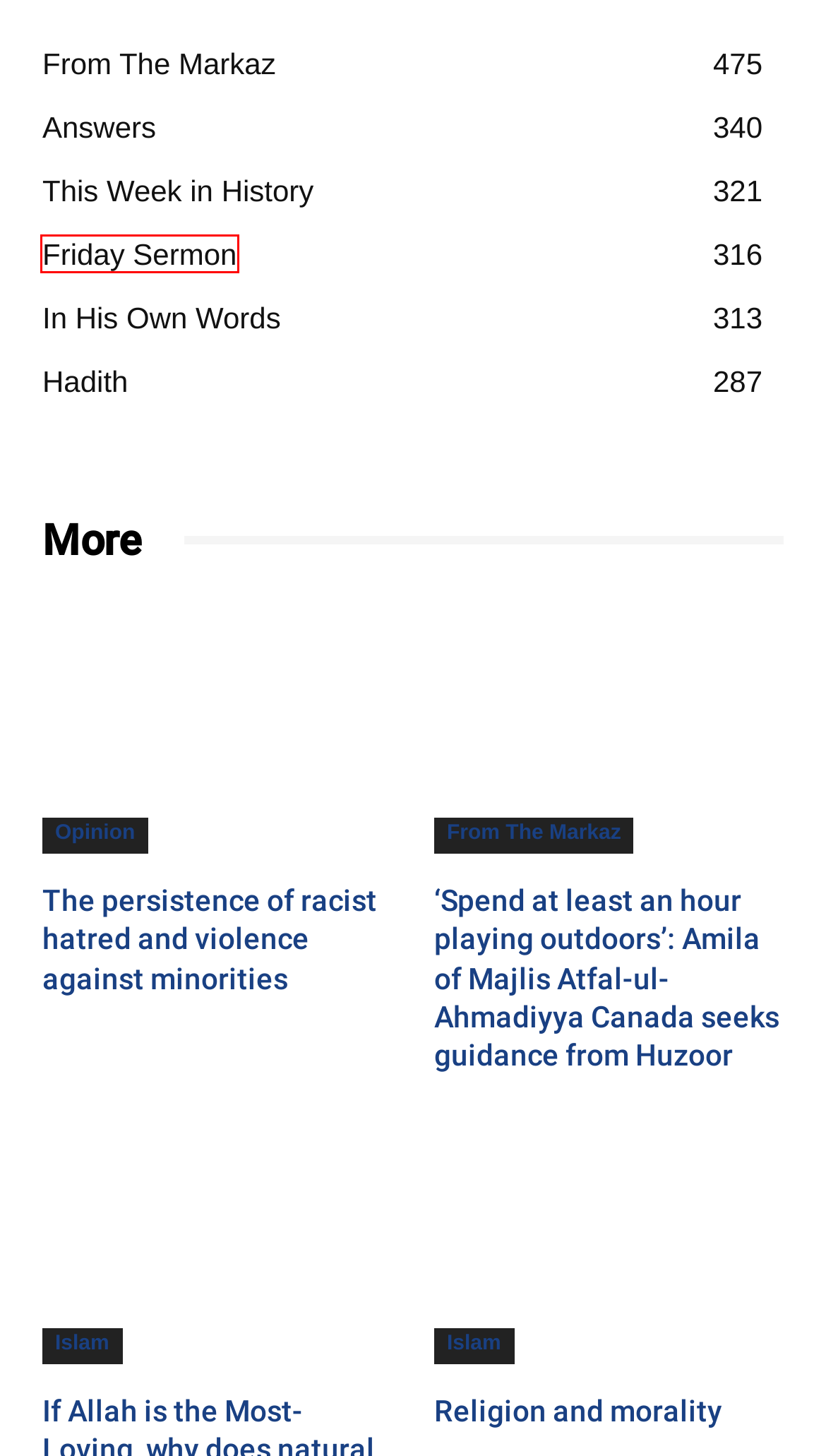Review the screenshot of a webpage that includes a red bounding box. Choose the webpage description that best matches the new webpage displayed after clicking the element within the bounding box. Here are the candidates:
A. Islam Archives - Al Hakam
B. Hadith Archives - Al Hakam
C. This Week in History Archives - Al Hakam
D. Answers Archives - Al Hakam
E. Friday Sermon Archives - Al Hakam
F. The persistence of racist hatred and violence against minorities
G. If Allah is the Most-Loving, why does natural suffering occur?
H. In His Own Words Archives - Al Hakam

E